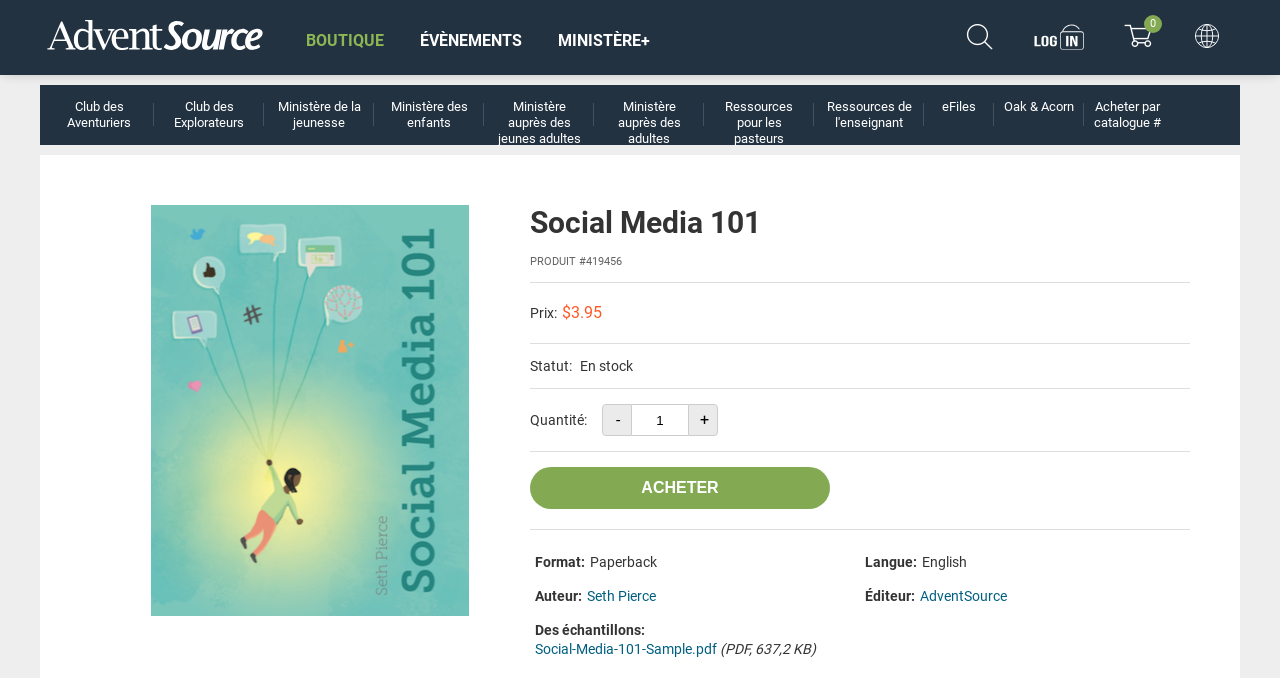Identify the bounding box for the UI element that is described as follows: "Ministère+".

[0.423, 0.0, 0.52, 0.111]